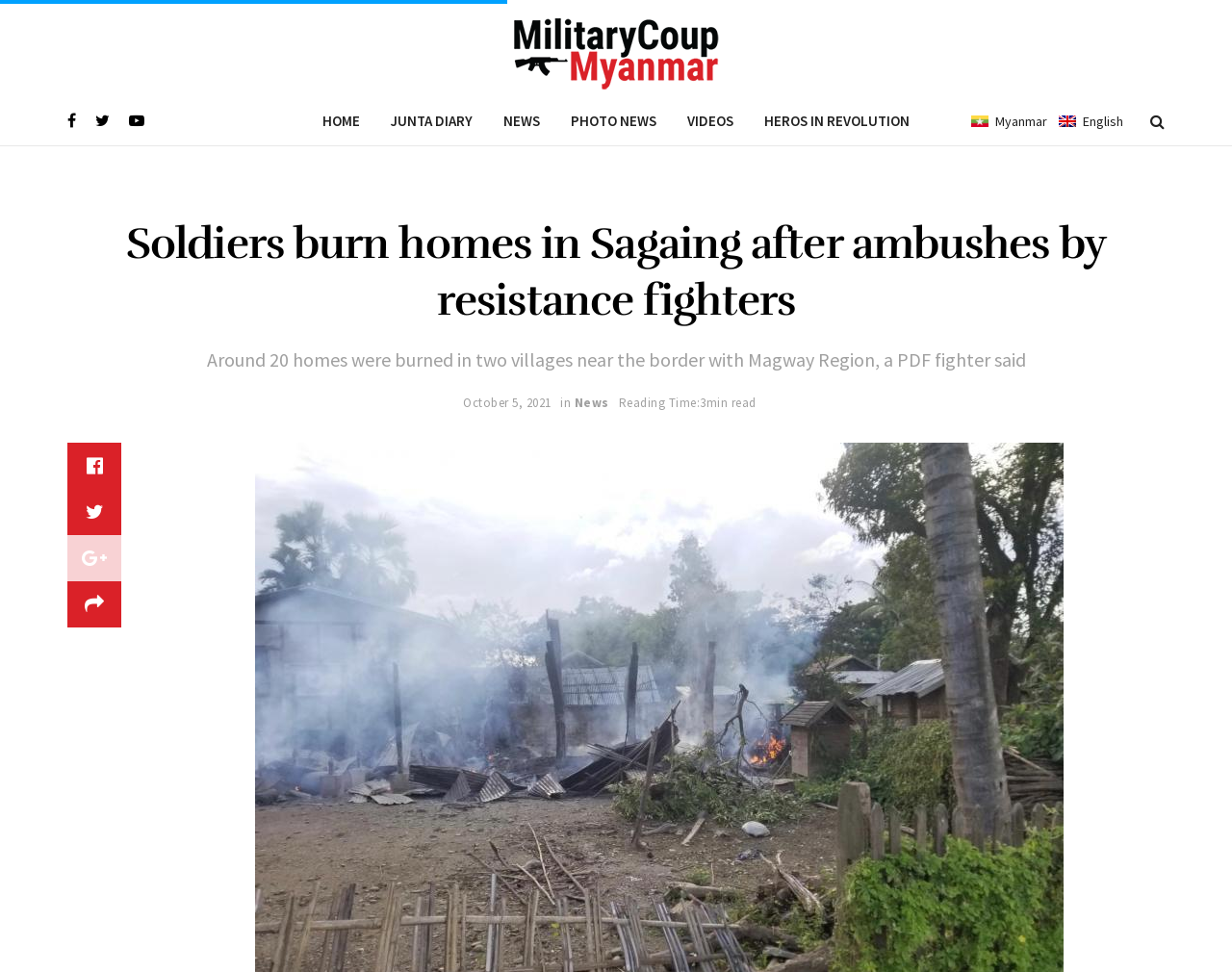Please reply to the following question using a single word or phrase: 
What is the name of the region where the soldiers burned homes?

Sagaing